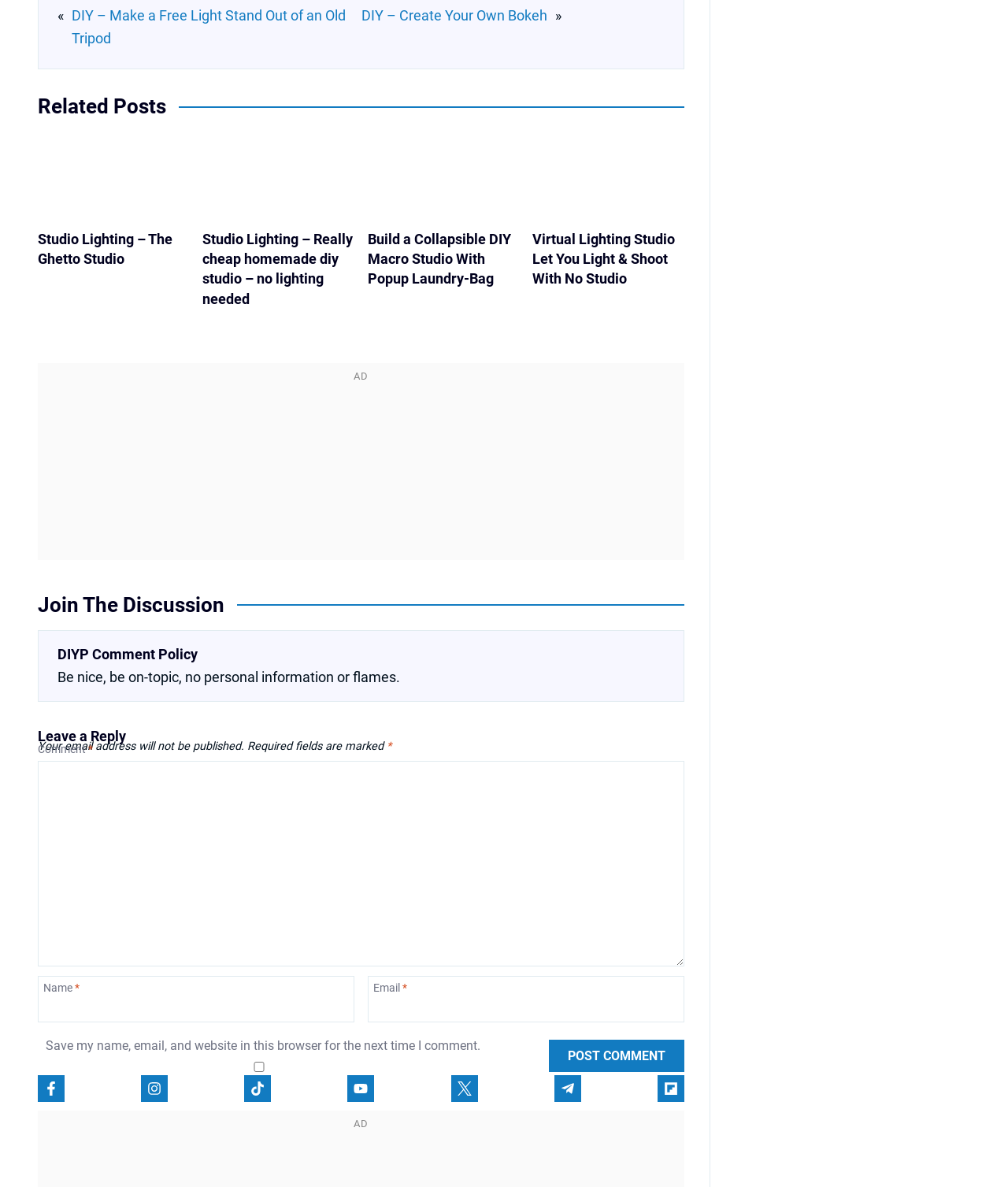Find the bounding box coordinates of the element to click in order to complete the given instruction: "Go back to the previous page."

None